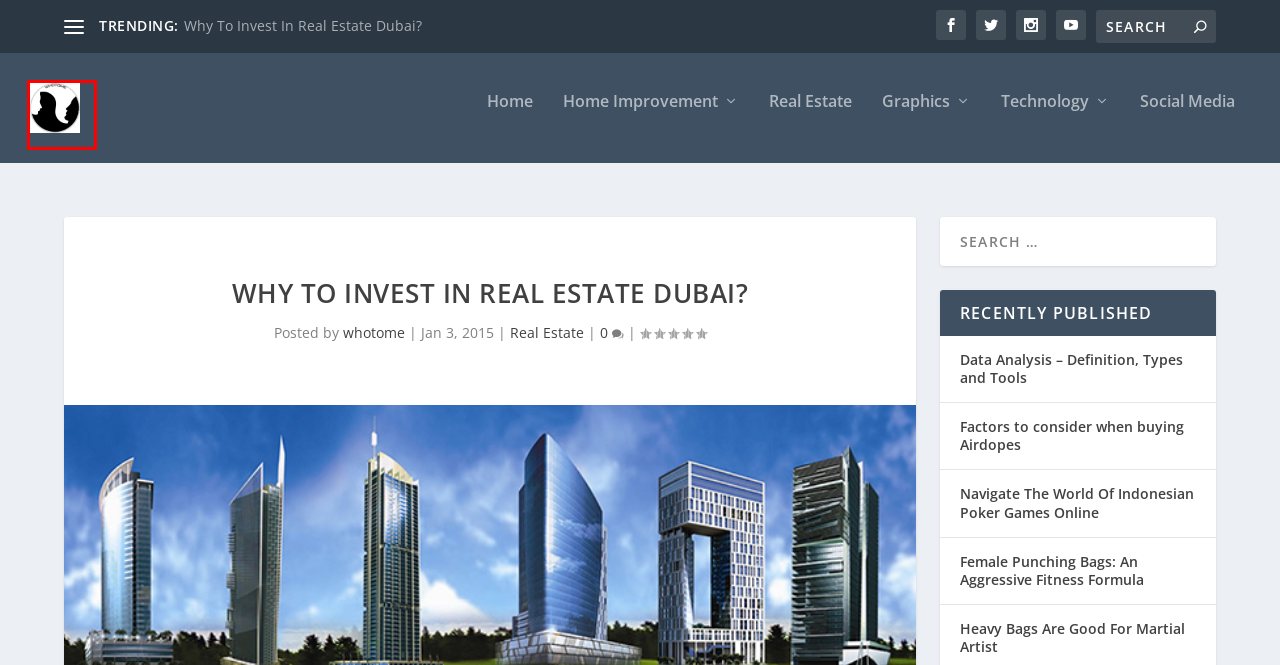Analyze the webpage screenshot with a red bounding box highlighting a UI element. Select the description that best matches the new webpage after clicking the highlighted element. Here are the options:
A. Data Analysis - Definition, Types and Tools - Who To Me
B. whotome, Author at Who To Me
C. Graphics Archives - Who To Me
D. Home Improvement Archives - Who To Me
E. Real Estate Archives - Who To Me
F. Female Punching Bags: An Aggressive Fitness Formula - Who To Me
G. Navigate The World Of Indonesian Poker Games Online - Who To Me
H. Who To Me - Share Your Great Things

H